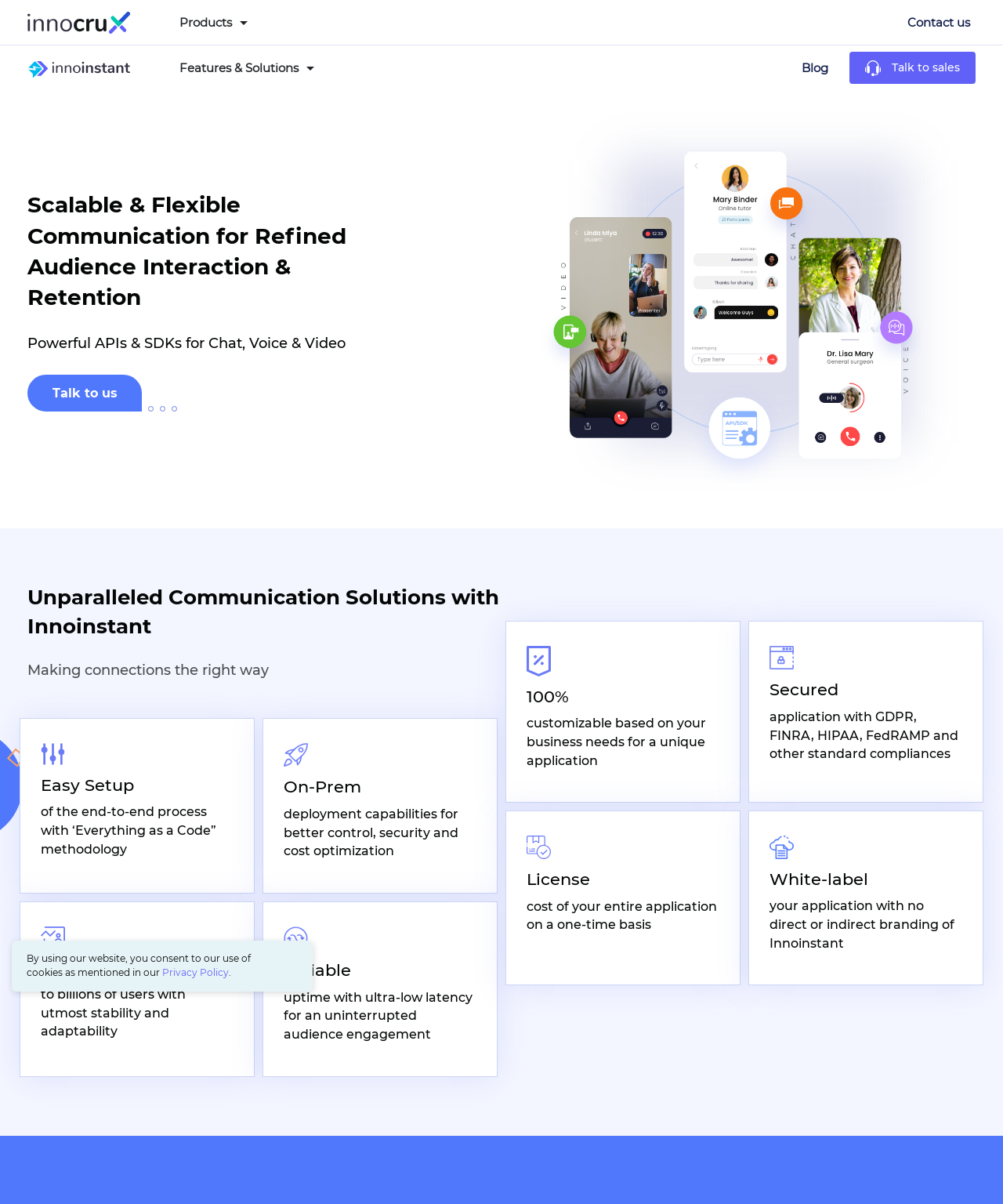What is the main purpose of Innoinstant?
Give a detailed explanation using the information visible in the image.

Based on the webpage content, Innoinstant is an enterprise communication solution provider that helps build a rich and engaging communication platform for web and mobile, as indicated by the heading 'Unparalleled Communication Solutions with Innoinstant' and the description 'Powerful APIs & SDKs for Chat, Voice & Video'.